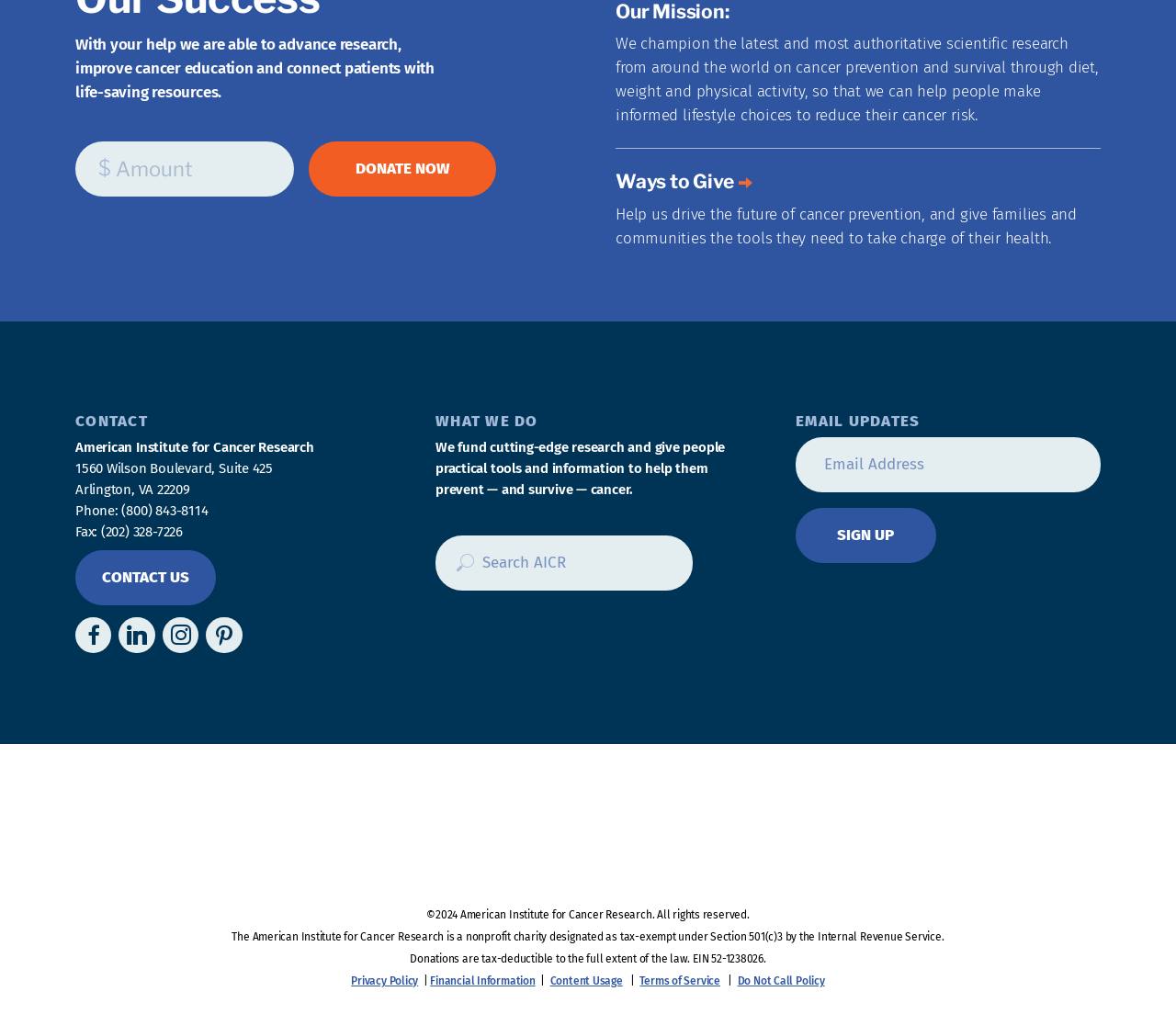What is the organization's tax status?
Look at the screenshot and give a one-word or phrase answer.

501(c)3 nonprofit